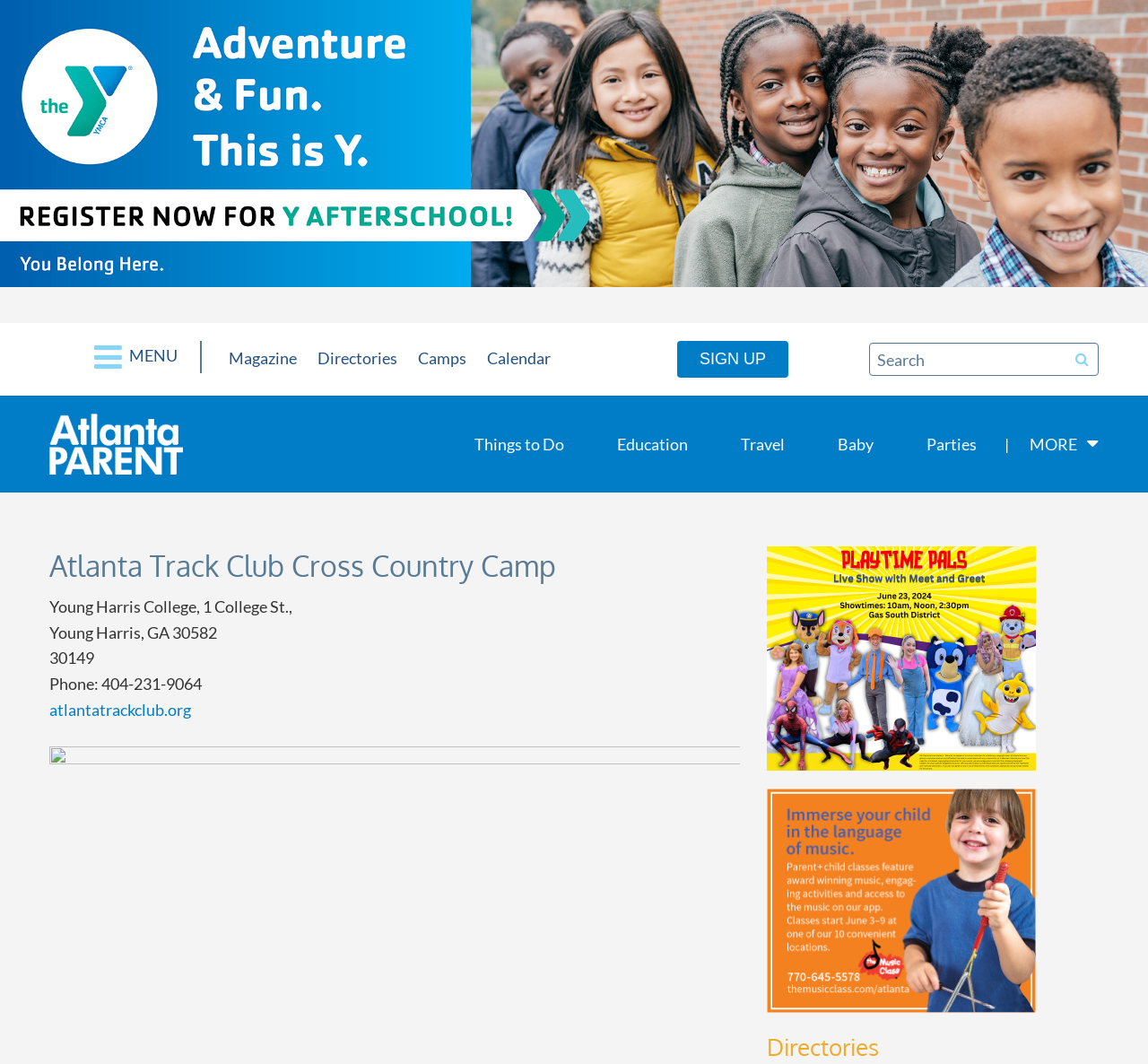Extract the bounding box for the UI element that matches this description: "Things to Do".

[0.407, 0.406, 0.498, 0.43]